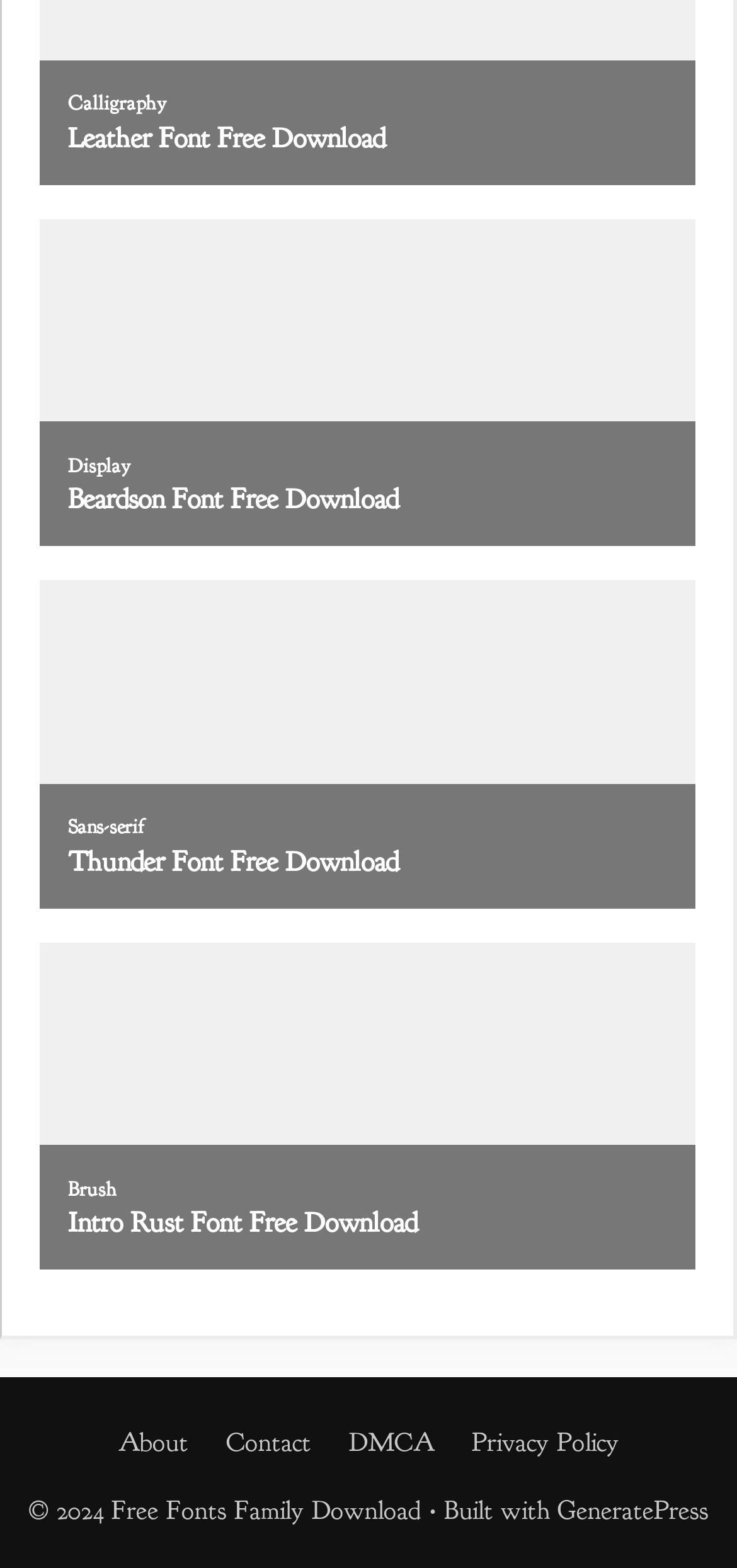Please find the bounding box coordinates of the element that needs to be clicked to perform the following instruction: "download the Calligraphy font". The bounding box coordinates should be four float numbers between 0 and 1, represented as [left, top, right, bottom].

[0.092, 0.058, 0.226, 0.074]